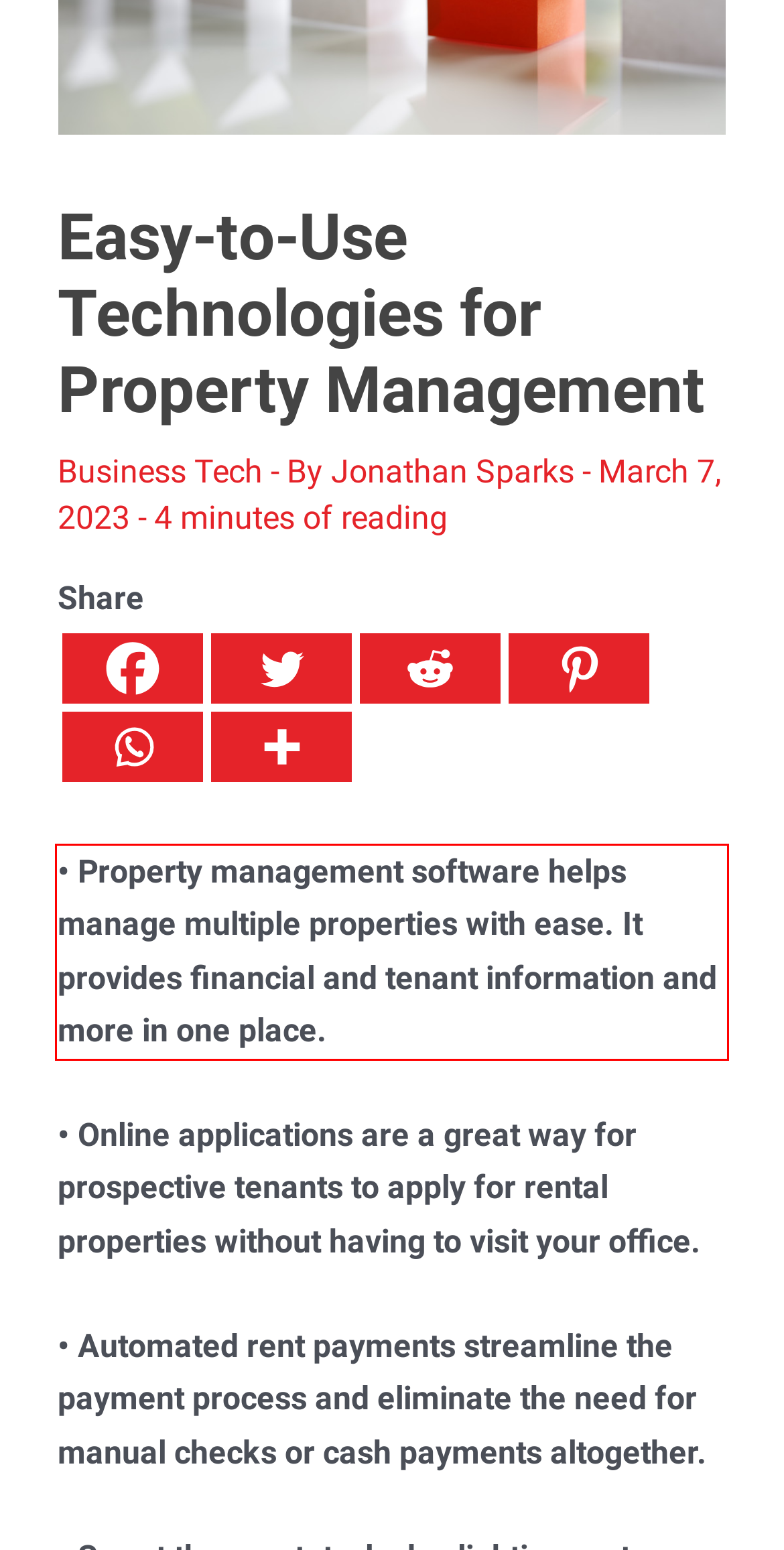Please analyze the provided webpage screenshot and perform OCR to extract the text content from the red rectangle bounding box.

• Property management software helps manage multiple properties with ease. It provides financial and tenant information and more in one place.